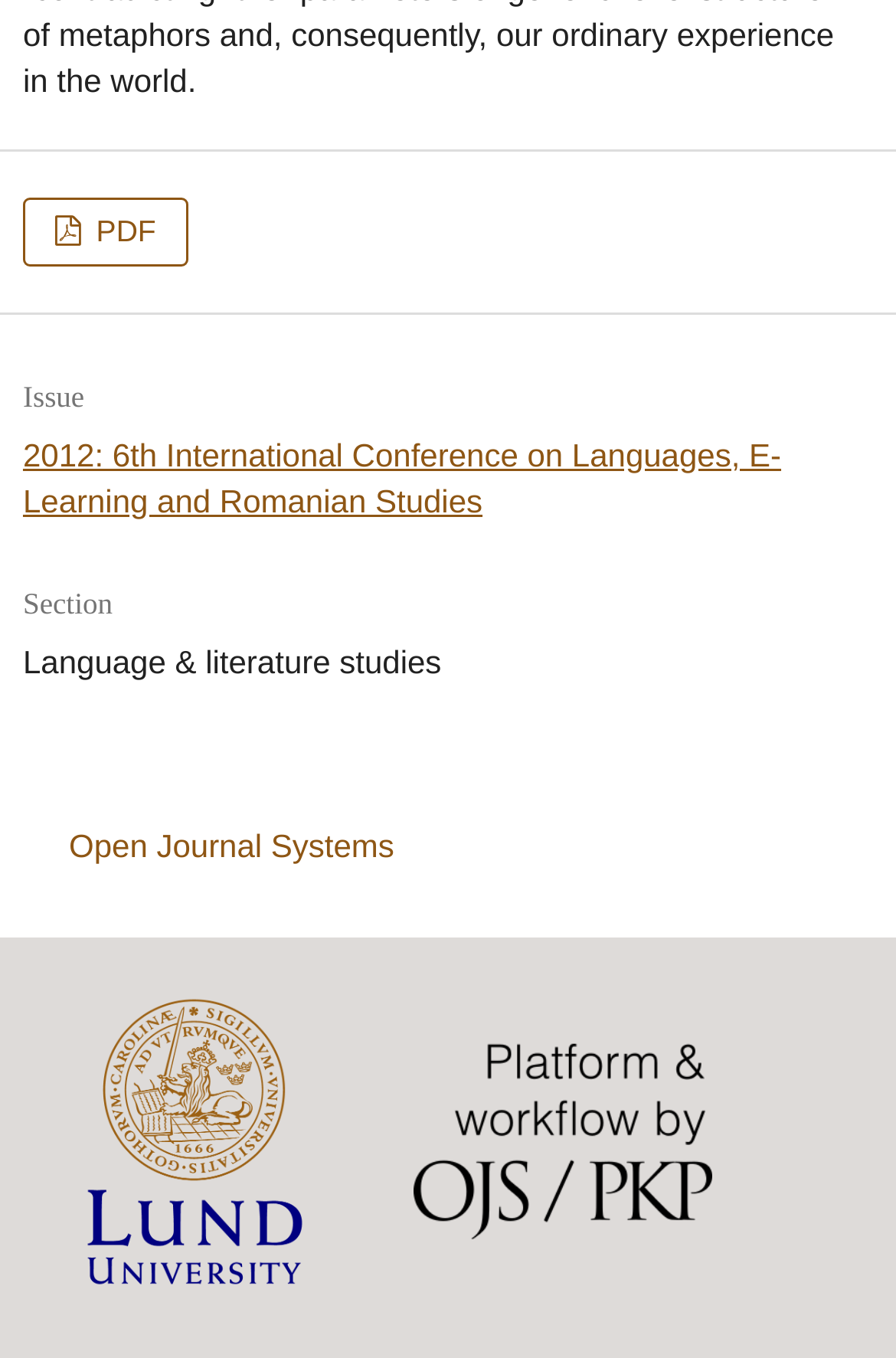What is the theme of the section?
Based on the screenshot, provide your answer in one word or phrase.

Language & literature studies